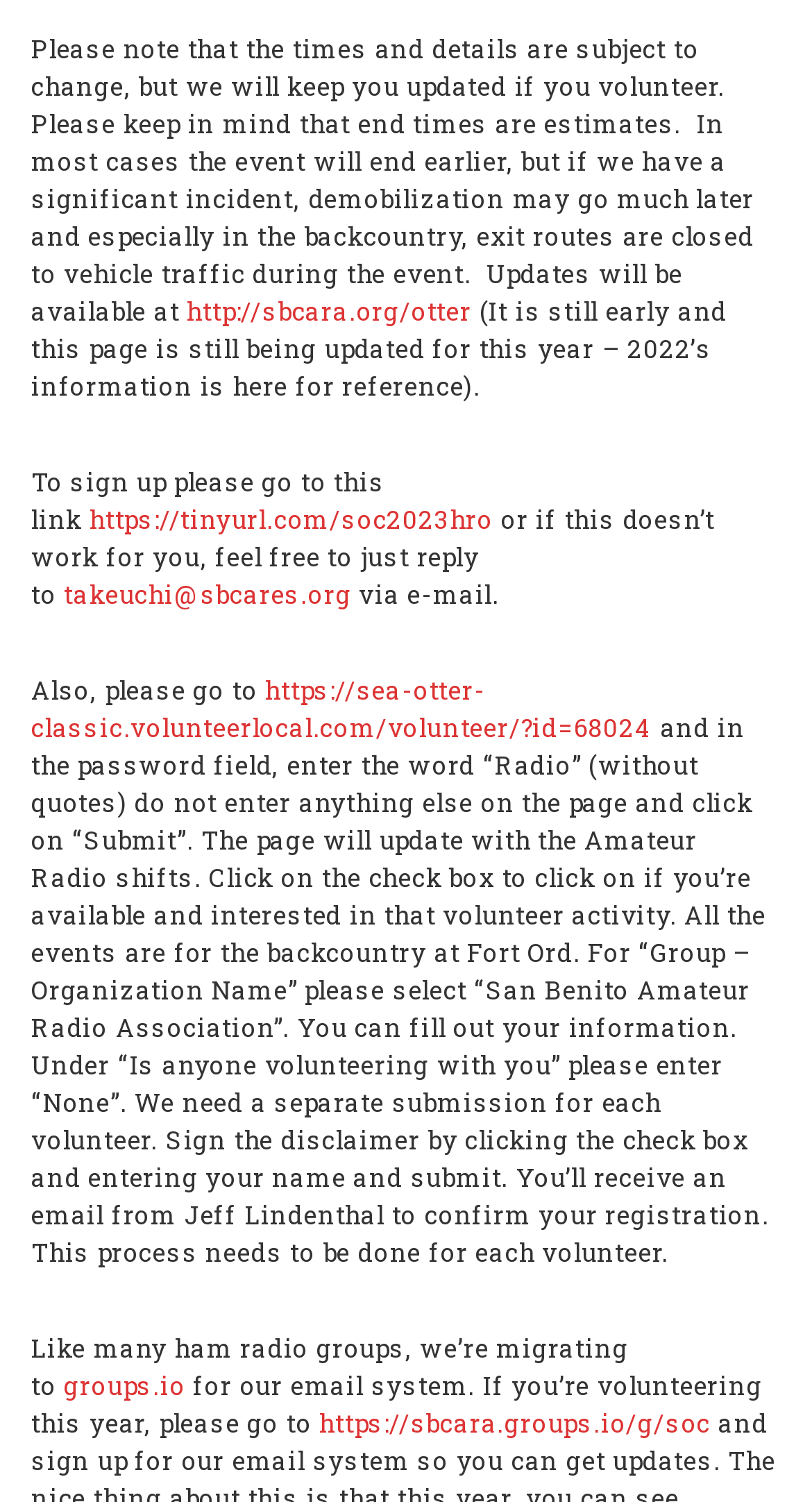What is the event being referred to?
Make sure to answer the question with a detailed and comprehensive explanation.

The event being referred to is the Sea Otter Classic, which can be inferred from the link 'https://sea-otter-classic.volunteerlocal.com/volunteer/?id=68024' and the context of the webpage.